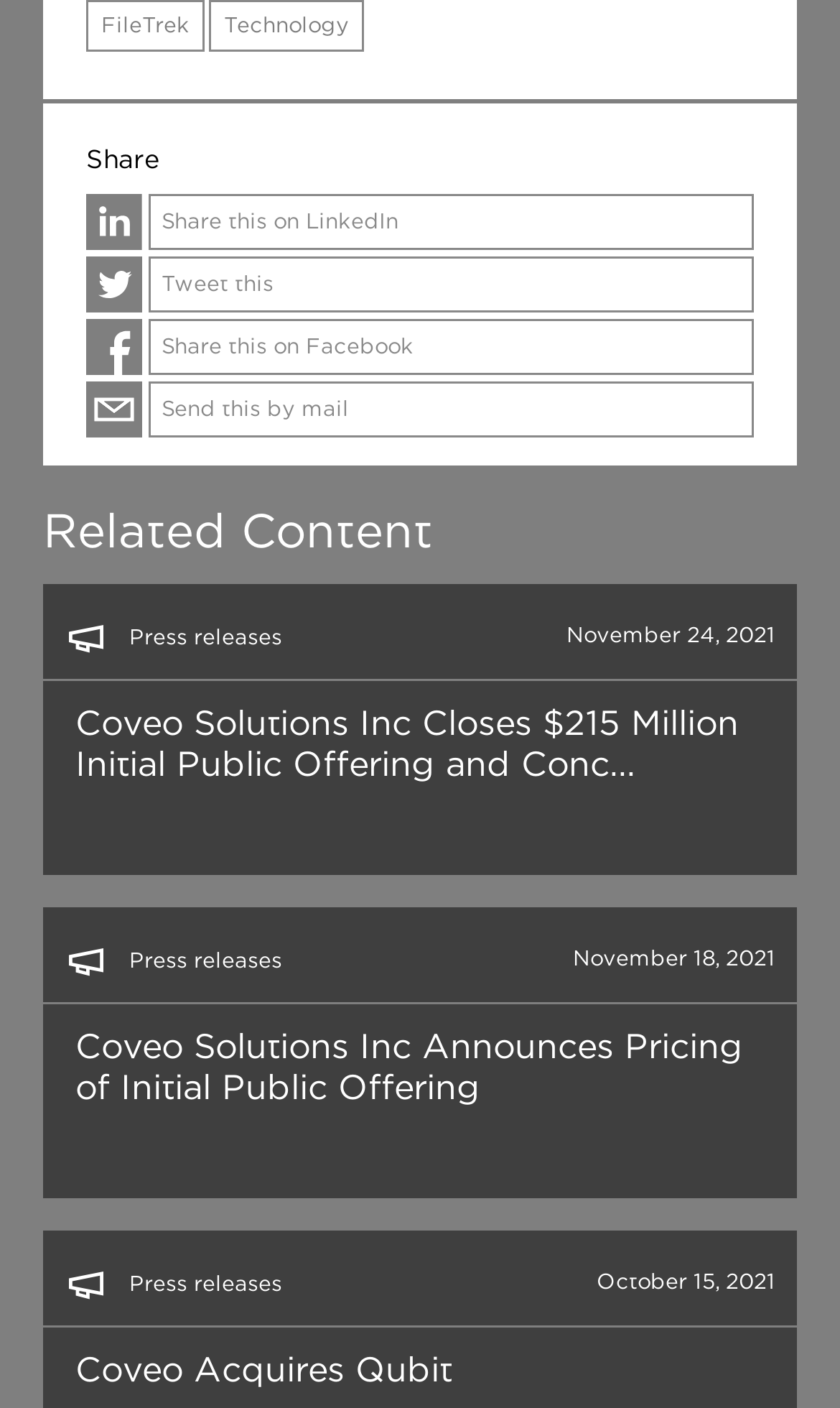Locate the bounding box of the UI element described by: "Technology" in the given webpage screenshot.

[0.249, 0.0, 0.433, 0.037]